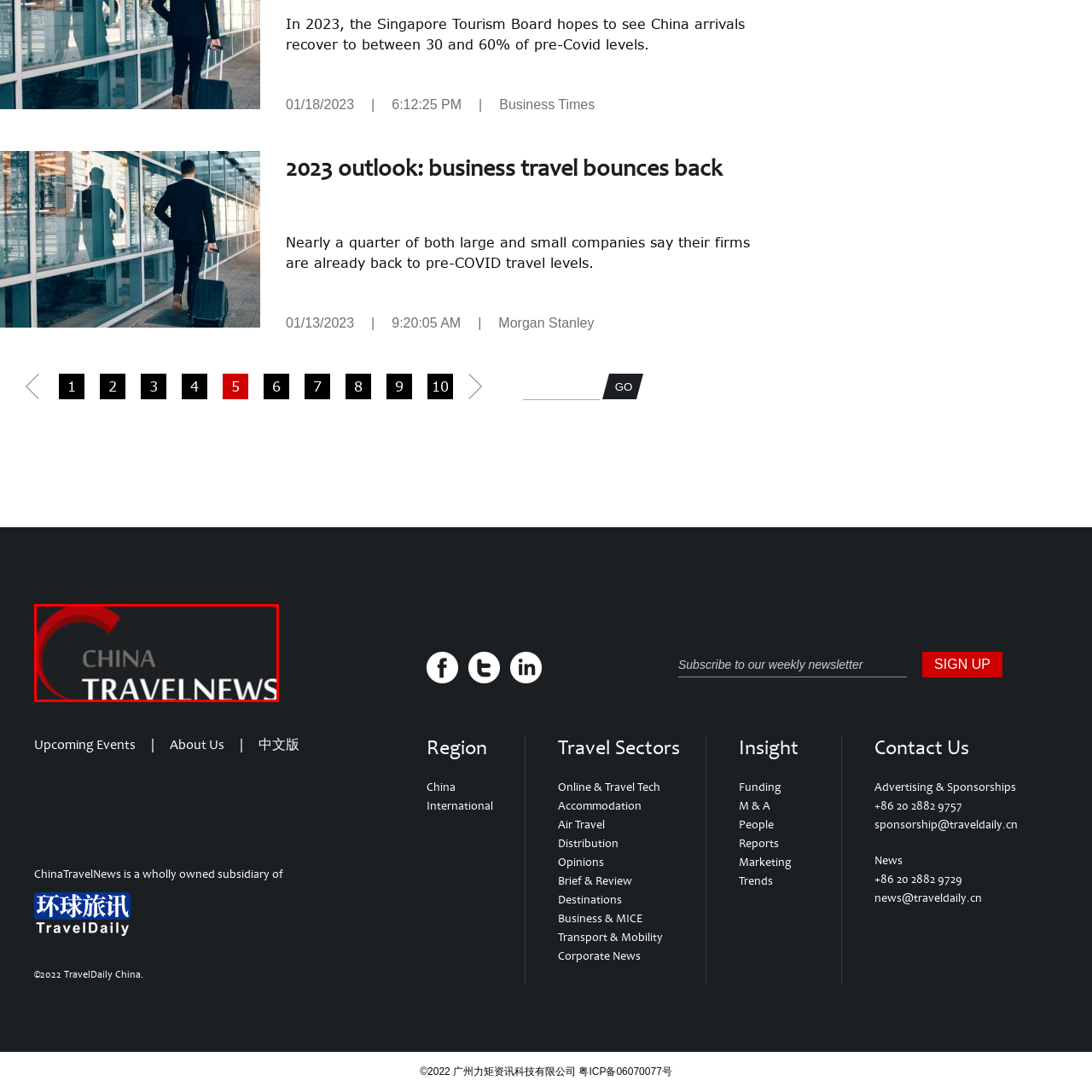Please review the image enclosed by the red bounding box and give a detailed answer to the following question, utilizing the information from the visual: What is the overall aesthetic of the logo?

The overall aesthetic of the logo is professional and engaging, aimed at attracting an audience interested in travel-related content, which suggests that the logo is designed to be visually appealing and convey a sense of expertise in the travel industry.